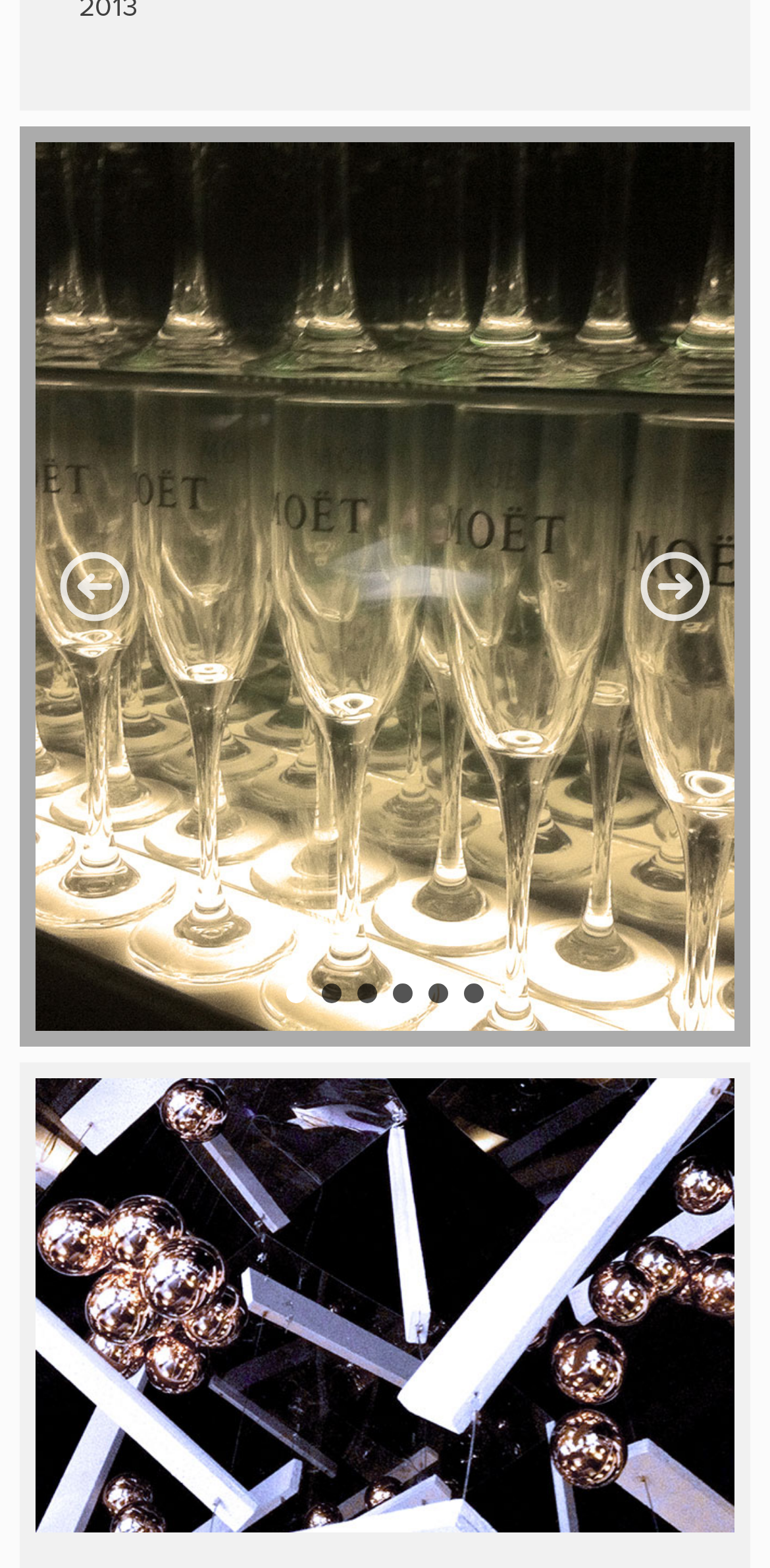Identify the bounding box coordinates of the region that needs to be clicked to carry out this instruction: "adjust filter-slider1". Provide these coordinates as four float numbers ranging from 0 to 1, i.e., [left, top, right, bottom].

[0.372, 0.627, 0.397, 0.639]